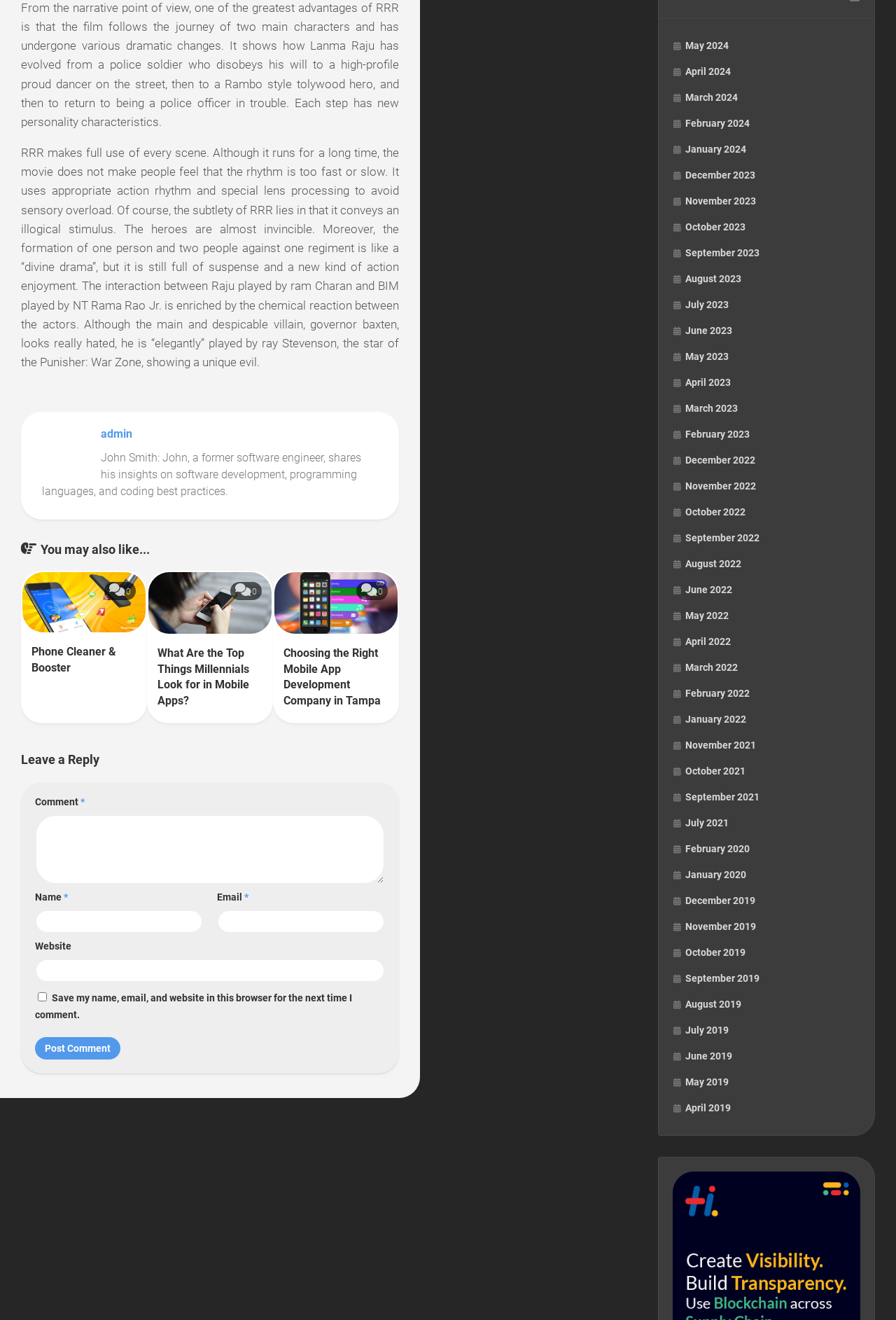How many months are listed in the archive section?
Based on the visual, give a brief answer using one word or a short phrase.

29